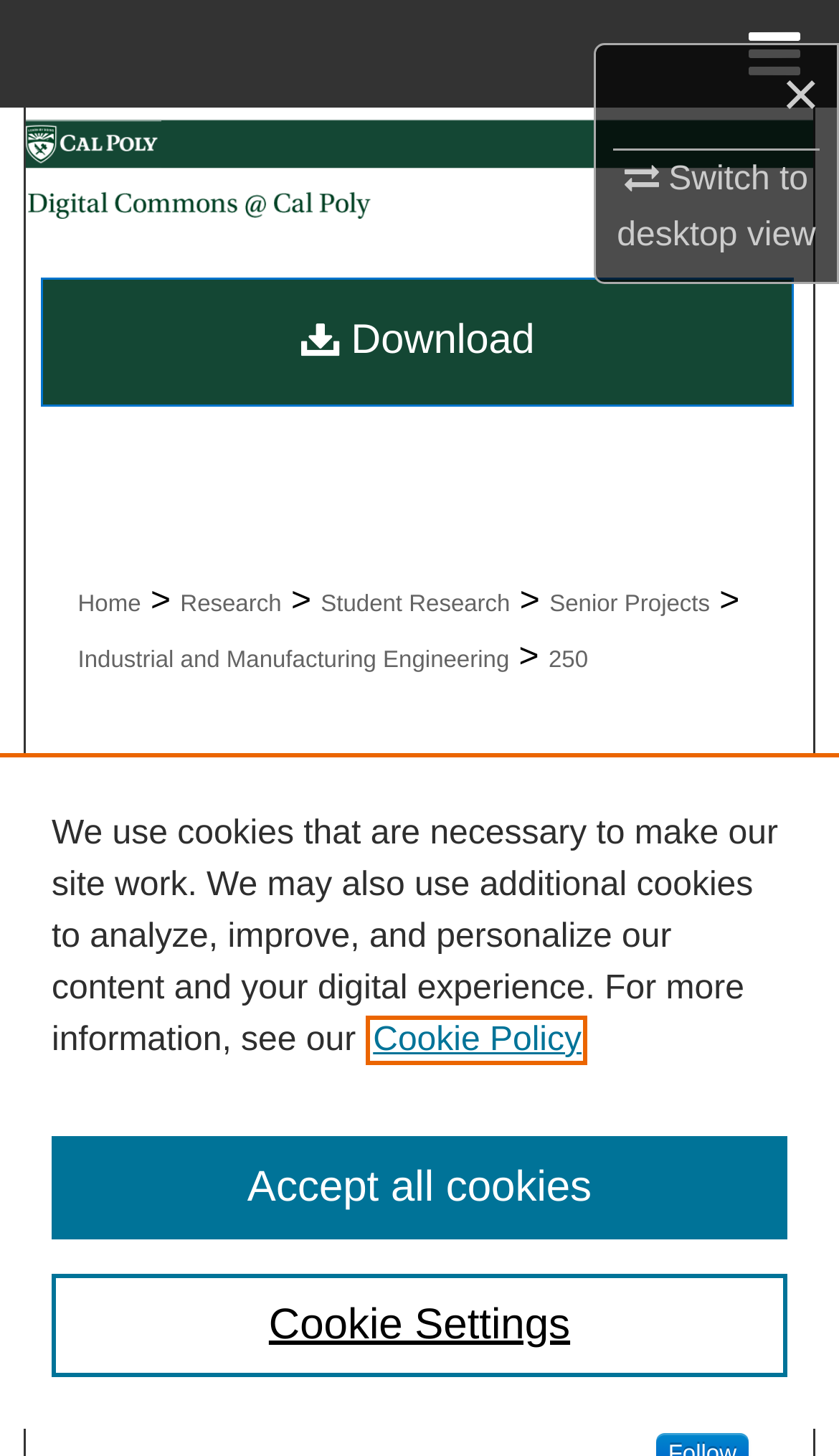Based on the image, provide a detailed and complete answer to the question: 
What is the purpose of the cookie banner?

I found the answer by looking at the cookie banner region which contains a message about cookie usage and provides options to accept or customize cookie settings. The purpose is to inform users about the website's cookie usage and provide options for customization.